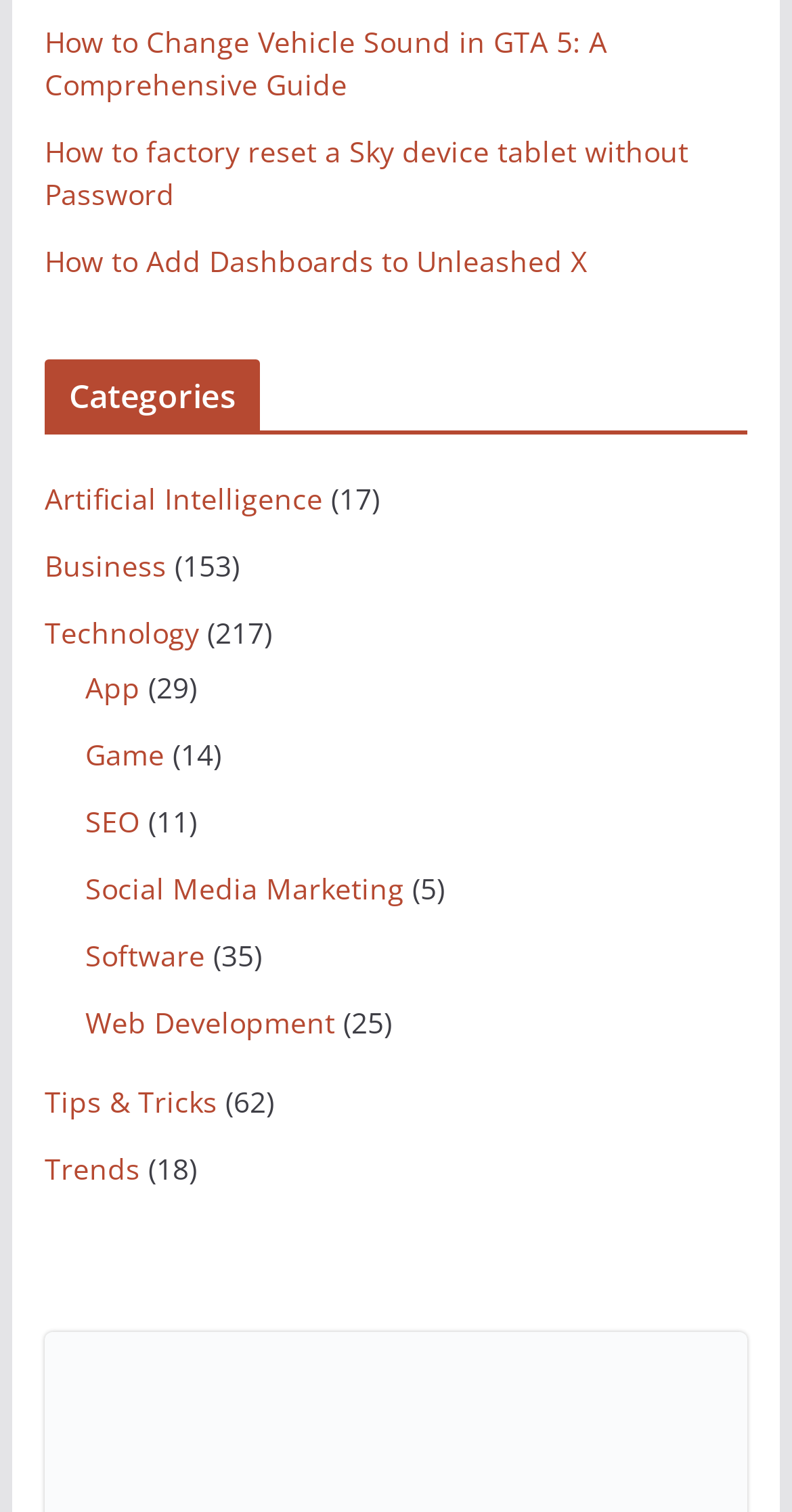Given the description: "name="submit" value="Post Comment"", determine the bounding box coordinates of the UI element. The coordinates should be formatted as four float numbers between 0 and 1, [left, top, right, bottom].

None